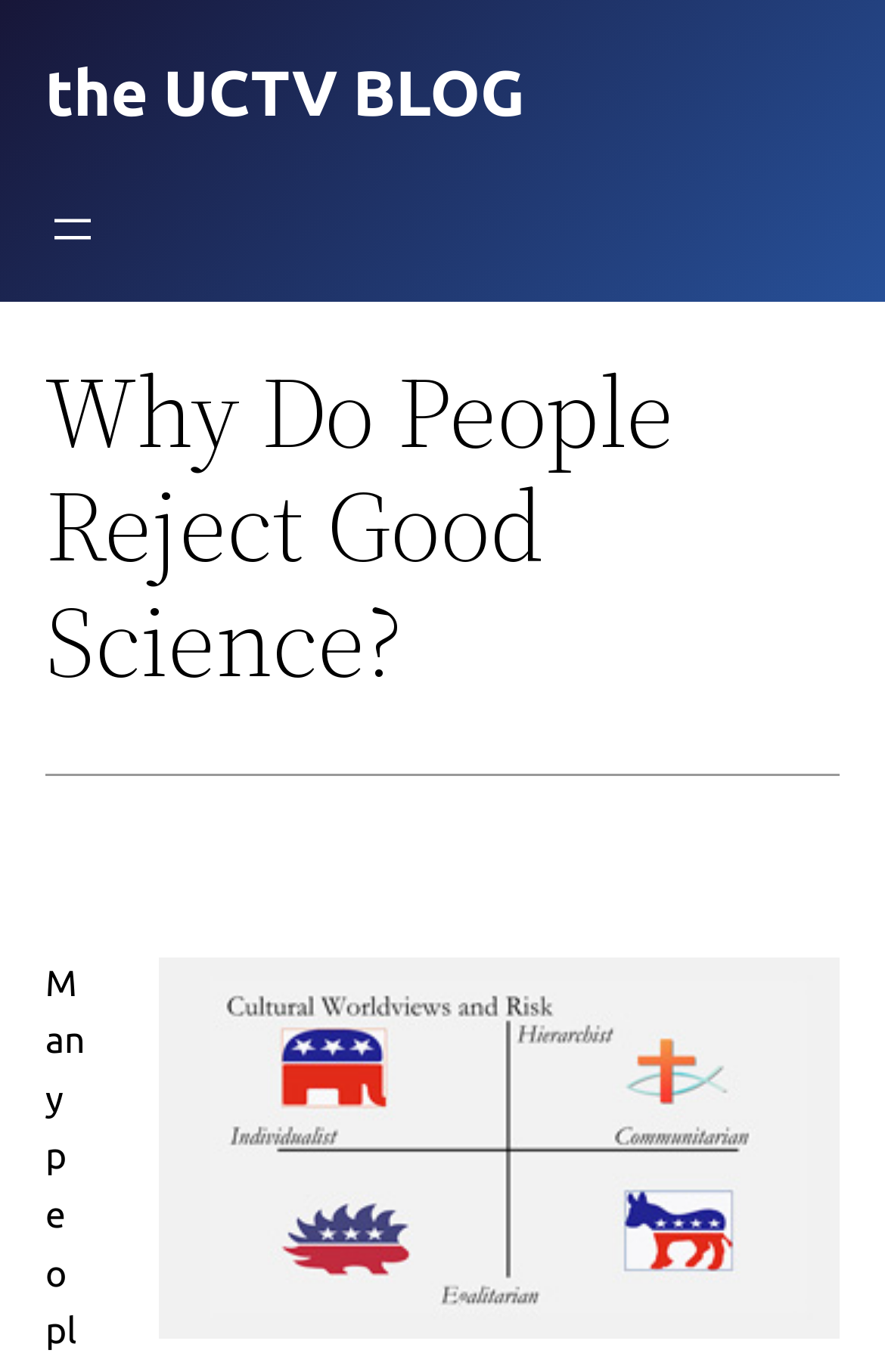Give the bounding box coordinates for this UI element: "aria-label="Open menu"". The coordinates should be four float numbers between 0 and 1, arranged as [left, top, right, bottom].

[0.051, 0.147, 0.113, 0.187]